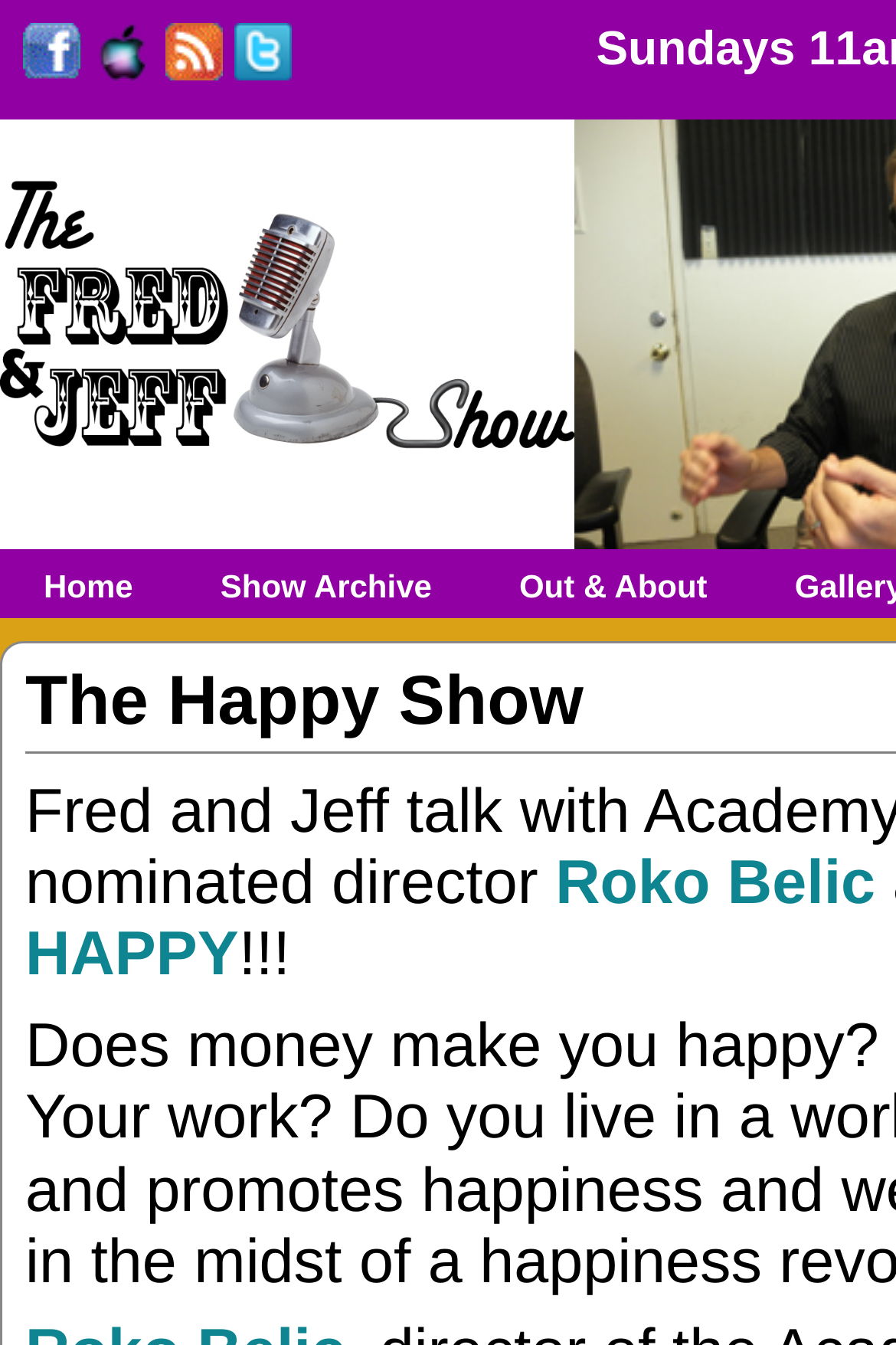Can you show the bounding box coordinates of the region to click on to complete the task described in the instruction: "Click on Facebook link"?

[0.026, 0.029, 0.09, 0.068]